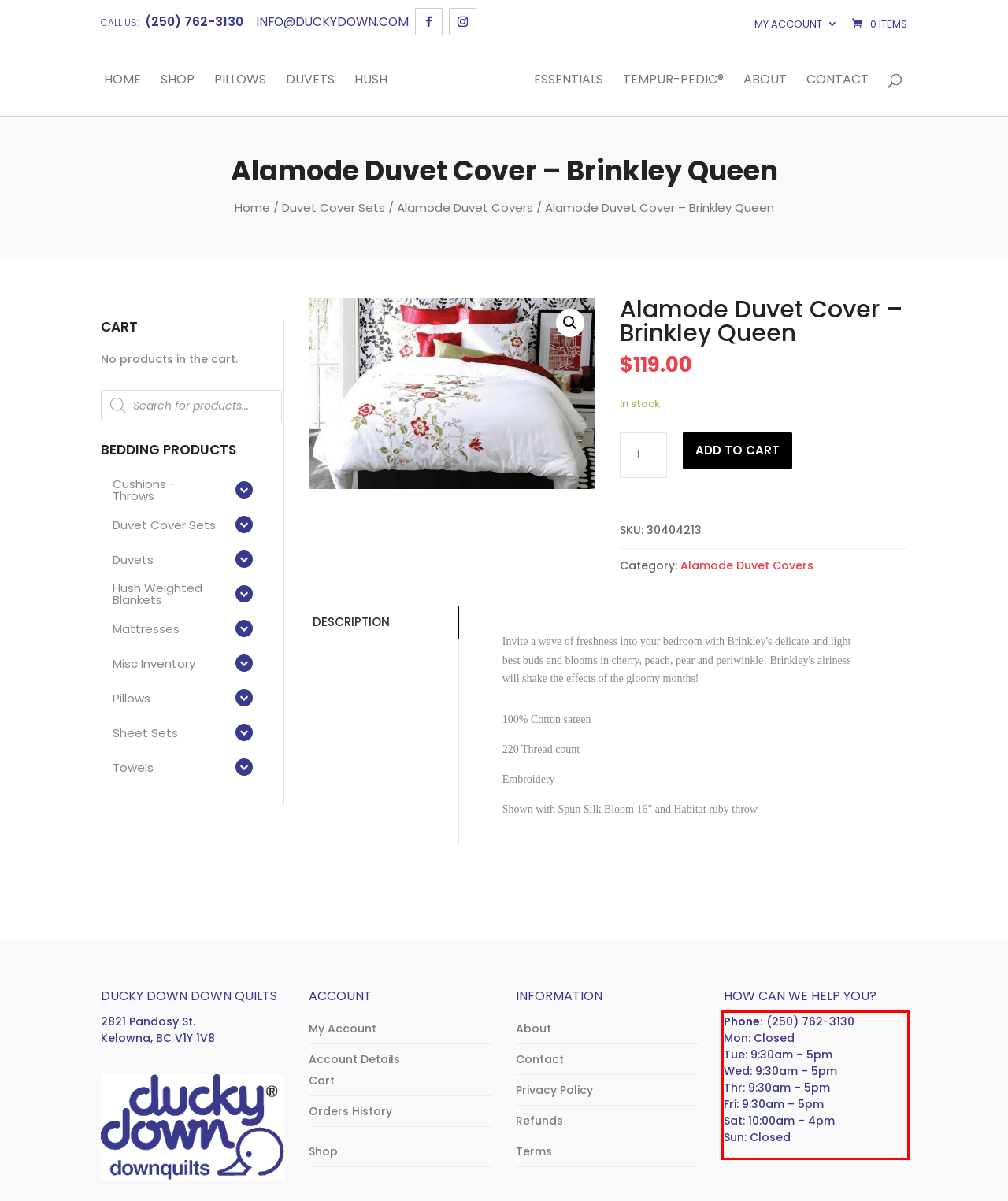Please look at the screenshot provided and find the red bounding box. Extract the text content contained within this bounding box.

Phone: (250) 762-3130 Mon: Closed Tue: 9:30am – 5pm Wed: 9:30am – 5pm Thr: 9:30am – 5pm Fri: 9:30am – 5pm Sat: 10:00am – 4pm Sun: Closed